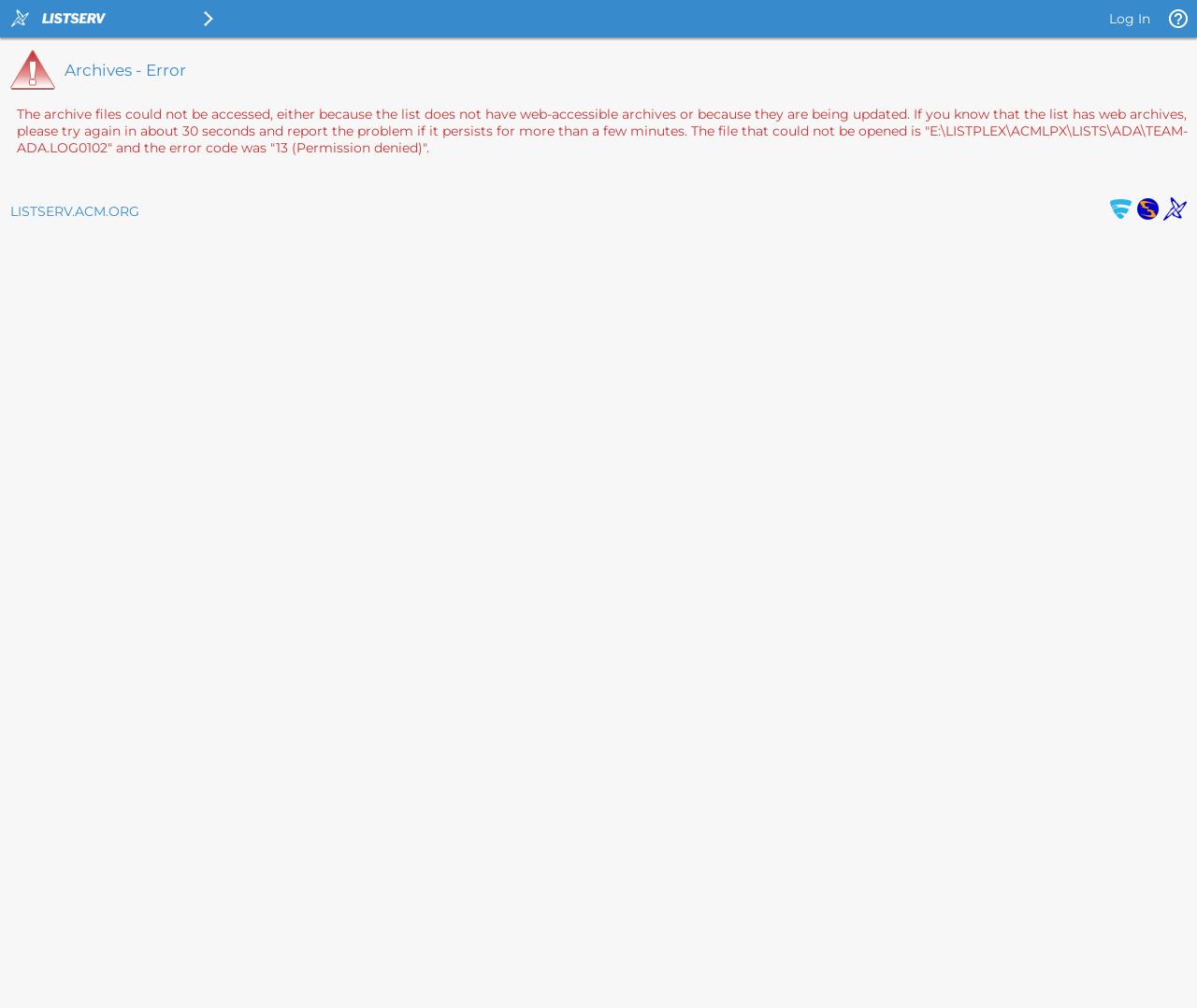Use a single word or phrase to answer the question:
What is the purpose of this webpage?

Error page for archives